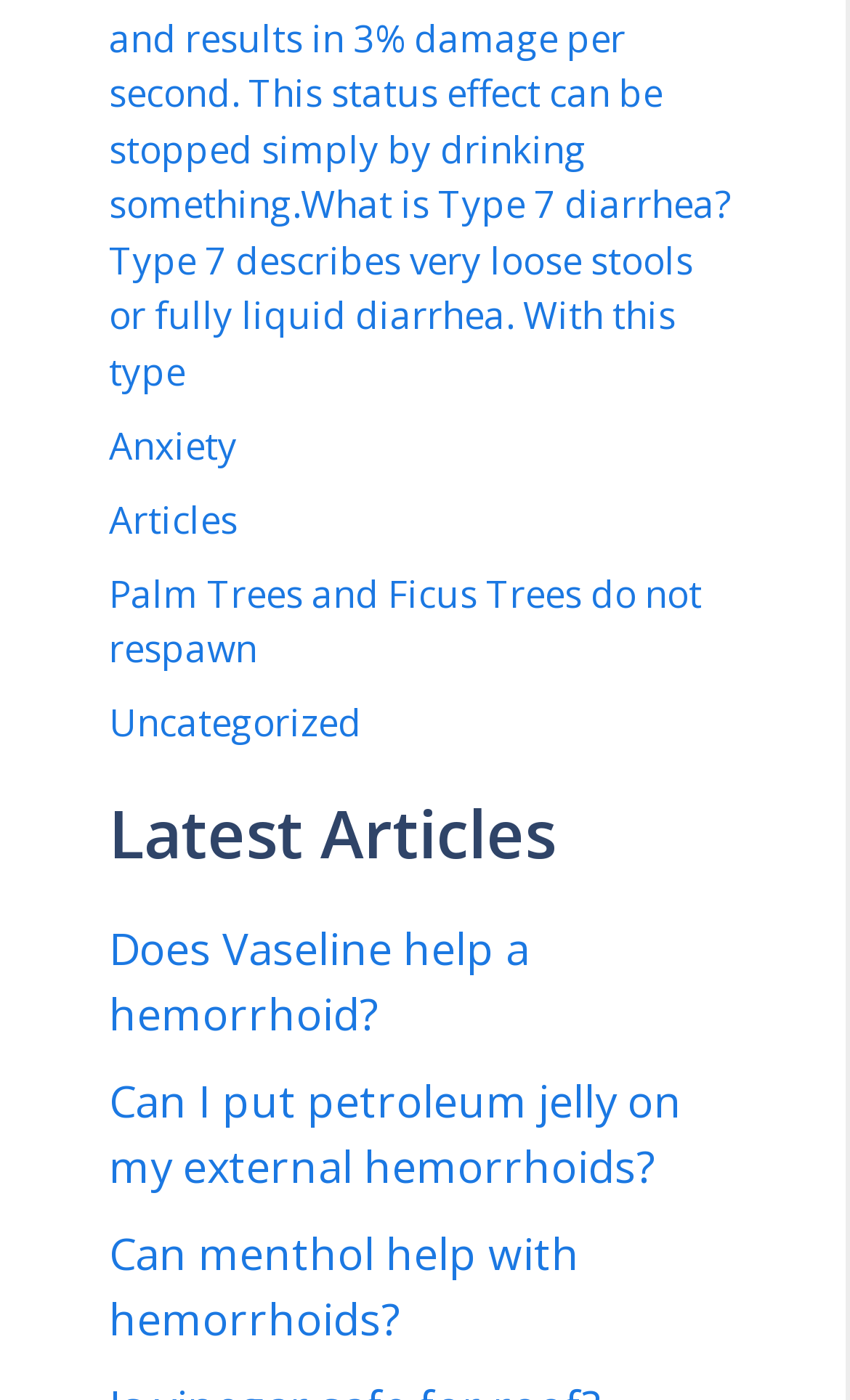Locate the bounding box of the UI element described in the following text: "Uncategorized".

[0.128, 0.499, 0.426, 0.534]